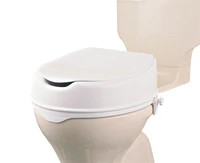Give a comprehensive caption that covers the entire image content.

This image showcases the "Savannah Raised Toilet Seat," a product designed to enhance comfort and accessibility for users. The toilet seat features a clean, white design and is intended to be attached to a standard toilet for added height. This modification can assist individuals with mobility challenges, providing a safer and easier experience when using the restroom. The design integrates seamlessly with existing toilet fixtures, emphasizing both functionality and aesthetic appeal. It's part of a broader selection of bathroom aids available at competitive prices, ensuring that quality and affordability go hand in hand for users seeking practical solutions.